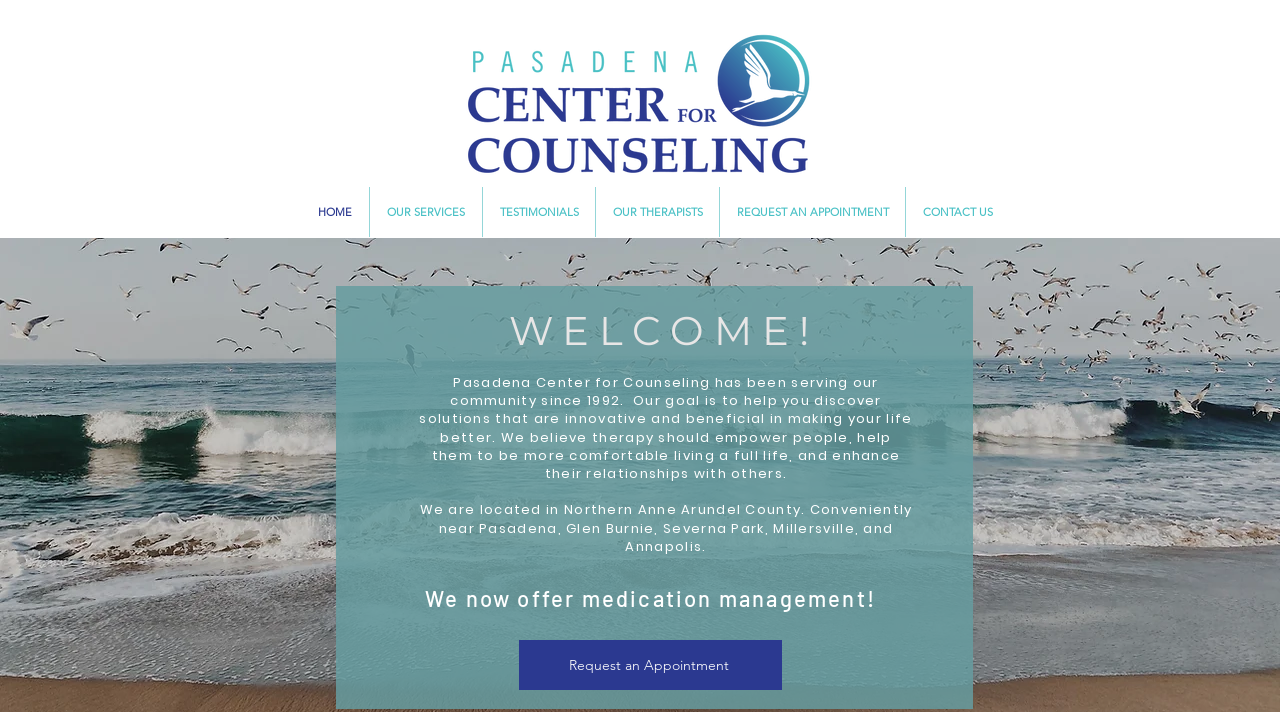Find the bounding box coordinates for the area that must be clicked to perform this action: "Read the WELCOME message".

[0.326, 0.437, 0.712, 0.493]